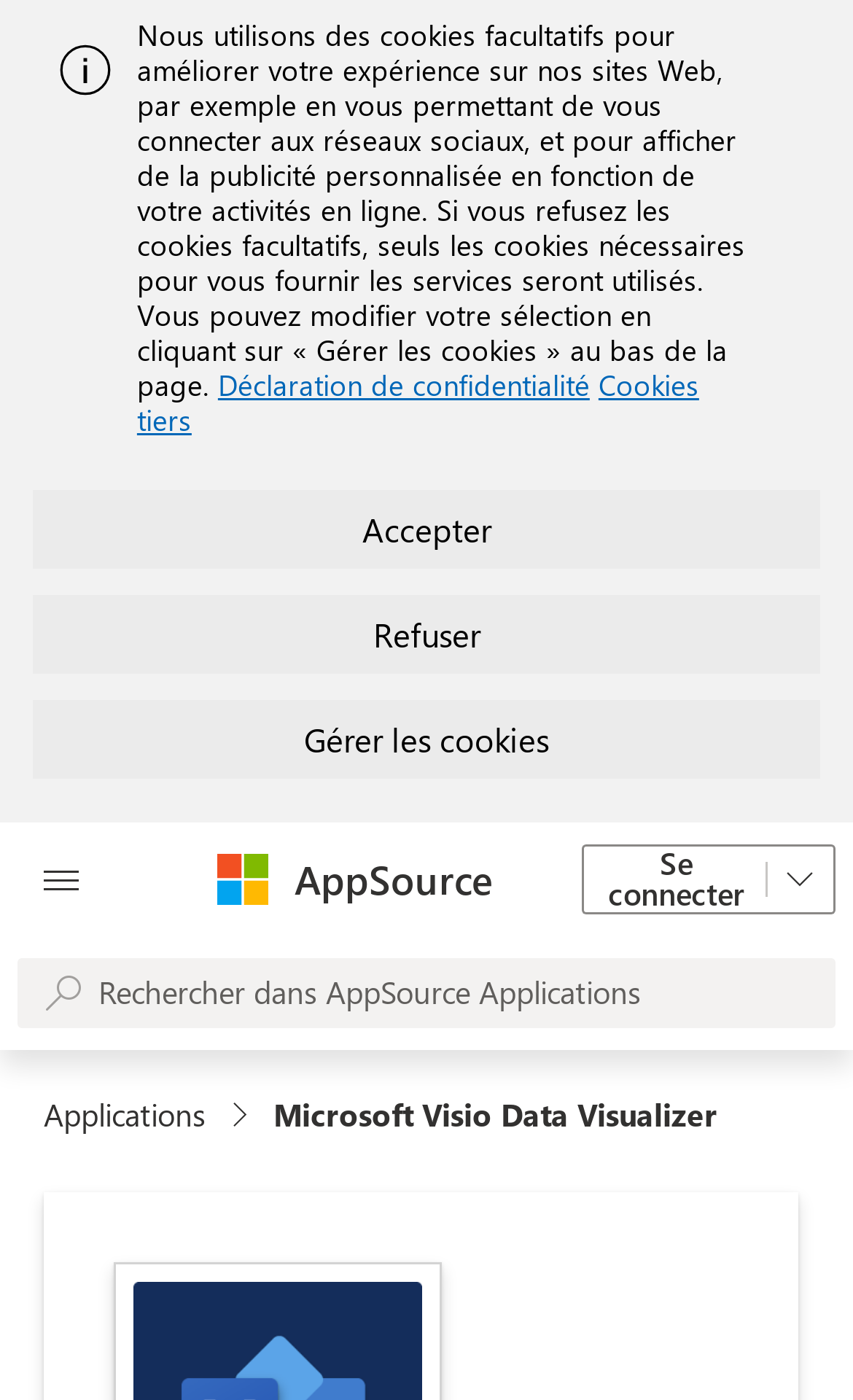Locate the bounding box coordinates of the UI element described by: "Accepter". The bounding box coordinates should consist of four float numbers between 0 and 1, i.e., [left, top, right, bottom].

[0.038, 0.35, 0.962, 0.406]